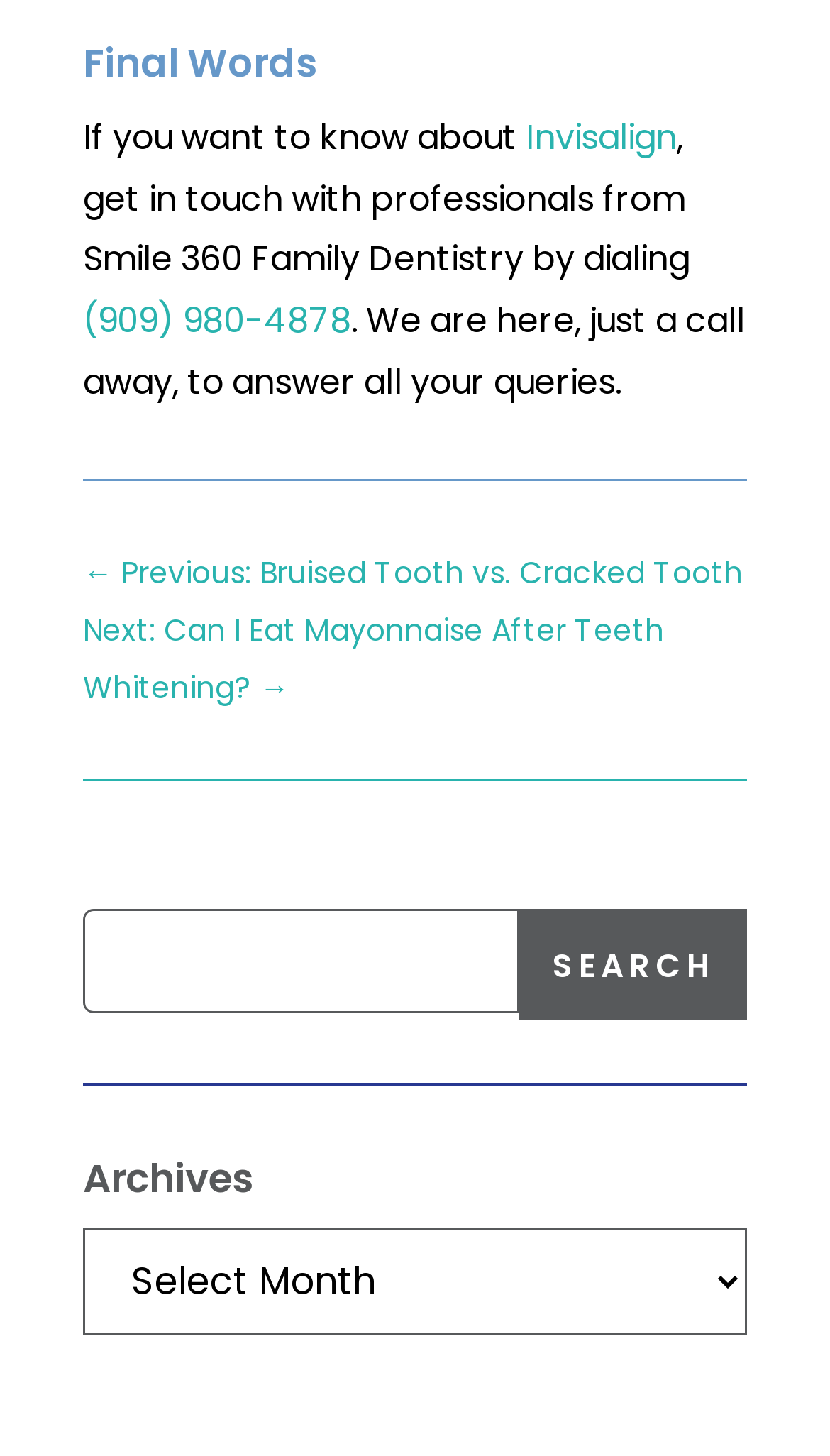Using the provided element description: "(909) 980-4878", determine the bounding box coordinates of the corresponding UI element in the screenshot.

[0.1, 0.204, 0.423, 0.237]